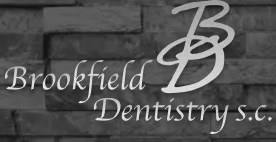Create an extensive caption that includes all significant details of the image.

The image features the elegant logo of Brookfield Dentistry, displayed prominently against a textured, stone-like background. The logo showcases the name "Brookfield" in a stylized serif font, emphasizing professionalism and sophistication, while the word "Dentistry" appears in a smaller, cursive script beneath it. The inclusion of "s.c." suggests a legal designation, hinting at the clinic's recognized status. This branding represents the clinic's commitment to quality dental care, inviting potential patients to connect with their services.